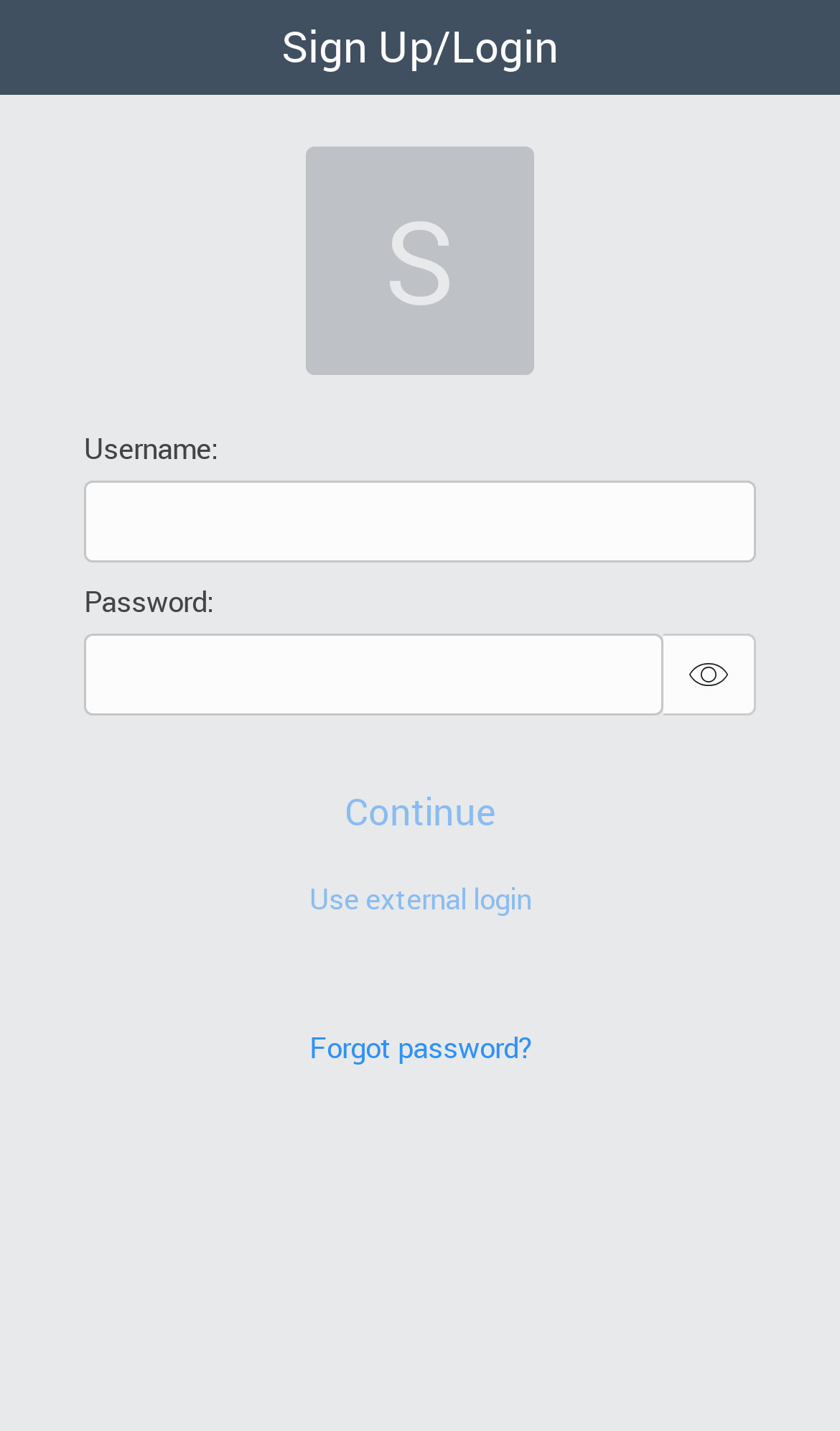What is the first input field for?
Use the image to answer the question with a single word or phrase.

Username